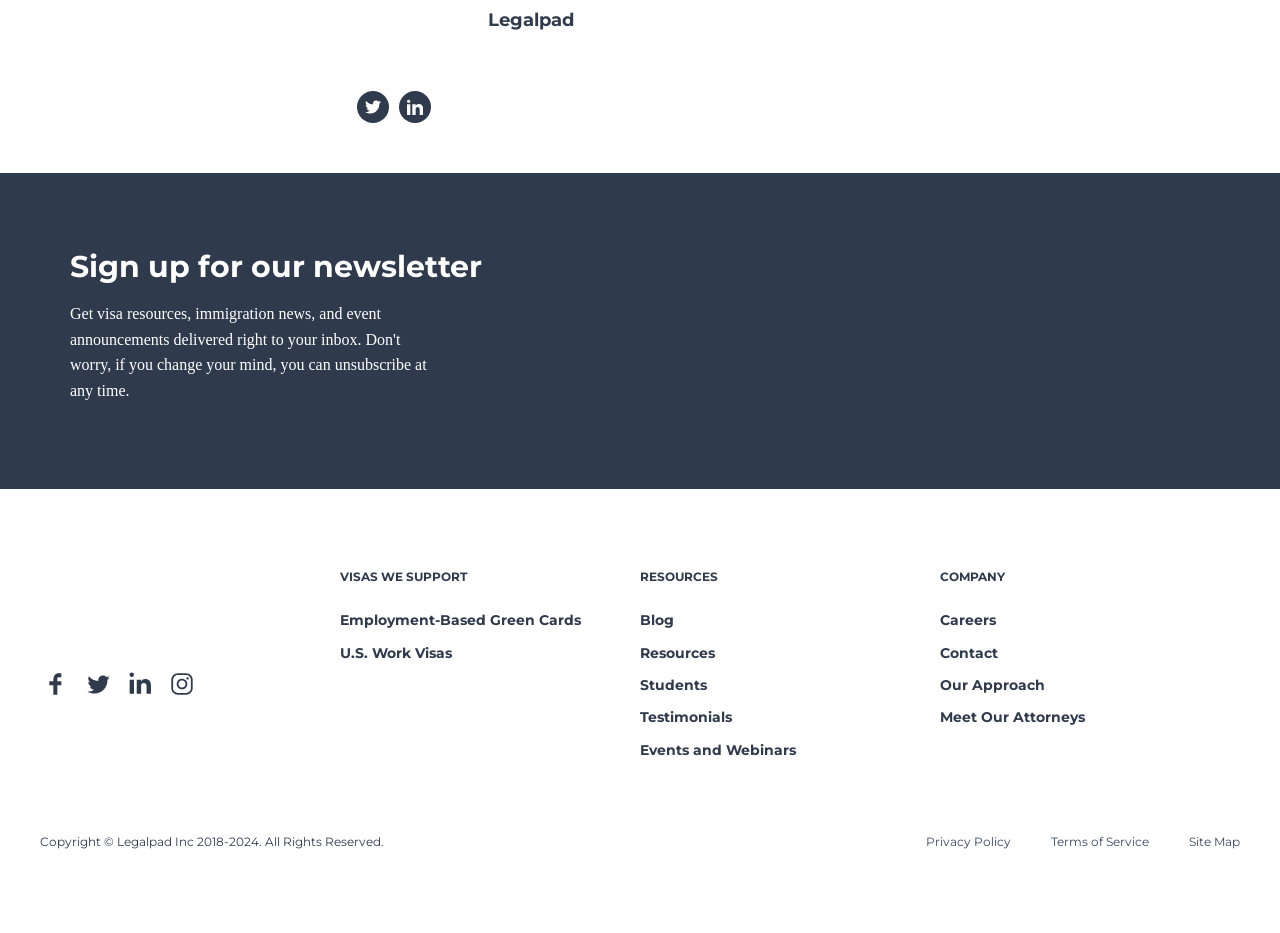Find the bounding box coordinates for the UI element whose description is: "Legalpad on Twitter". The coordinates should be four float numbers between 0 and 1, in the format [left, top, right, bottom].

[0.064, 0.716, 0.089, 0.75]